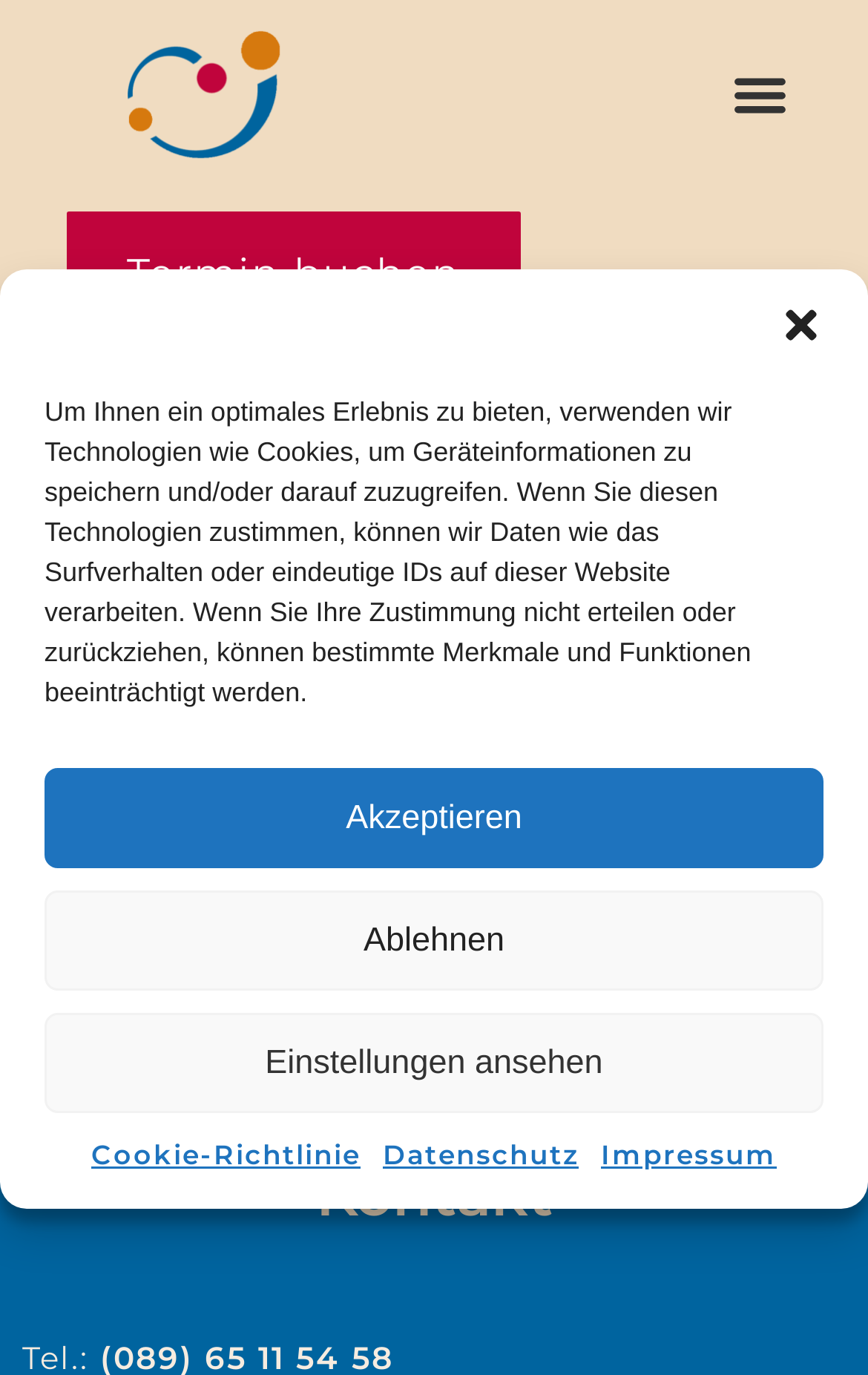Using the given element description, provide the bounding box coordinates (top-left x, top-left y, bottom-right x, bottom-right y) for the corresponding UI element in the screenshot: alt="Logo Tanja Thelen münchen"

[0.077, 0.0, 0.405, 0.138]